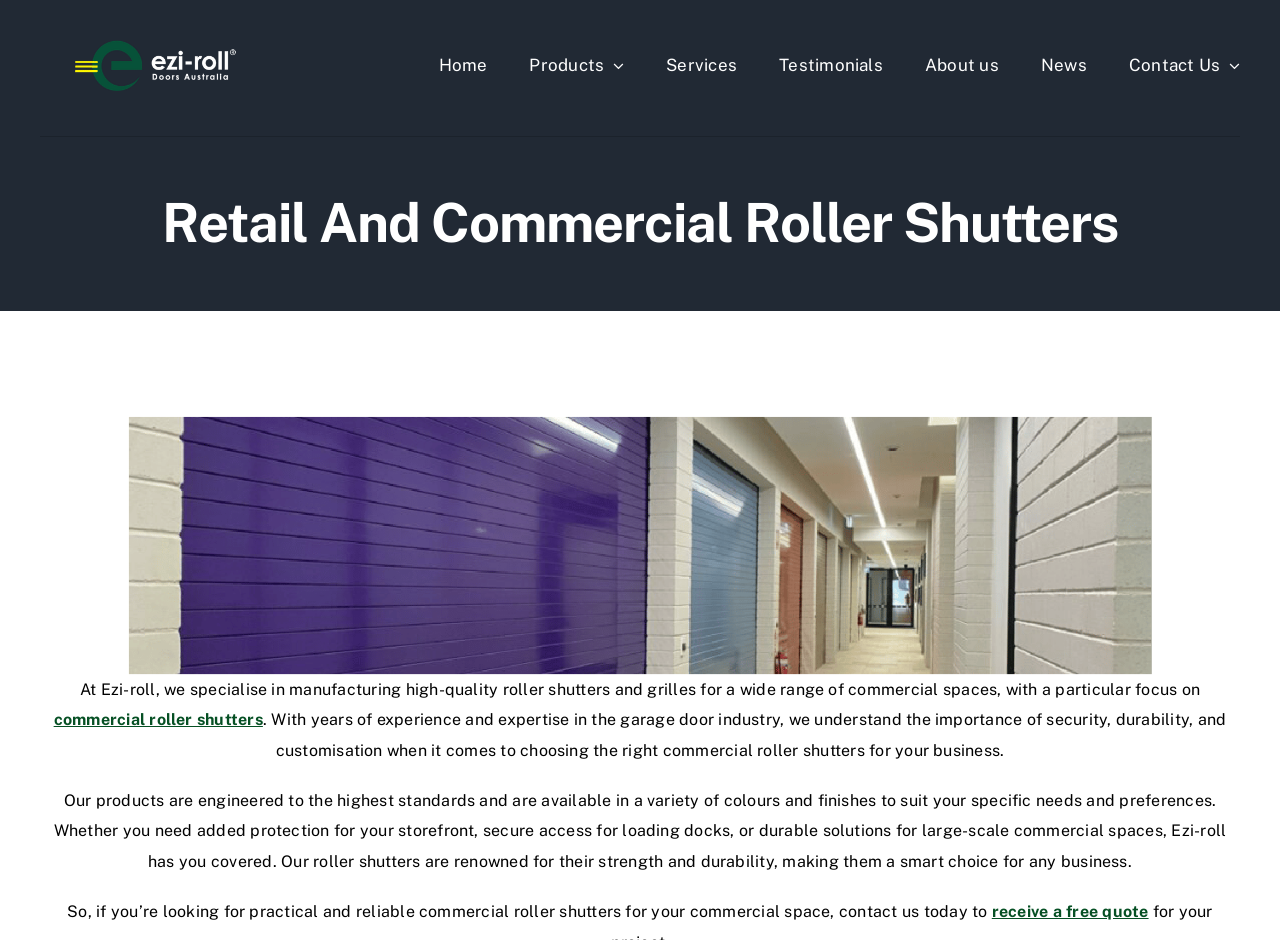Please find the bounding box for the UI element described by: "commercial roller shutters".

[0.042, 0.756, 0.205, 0.776]